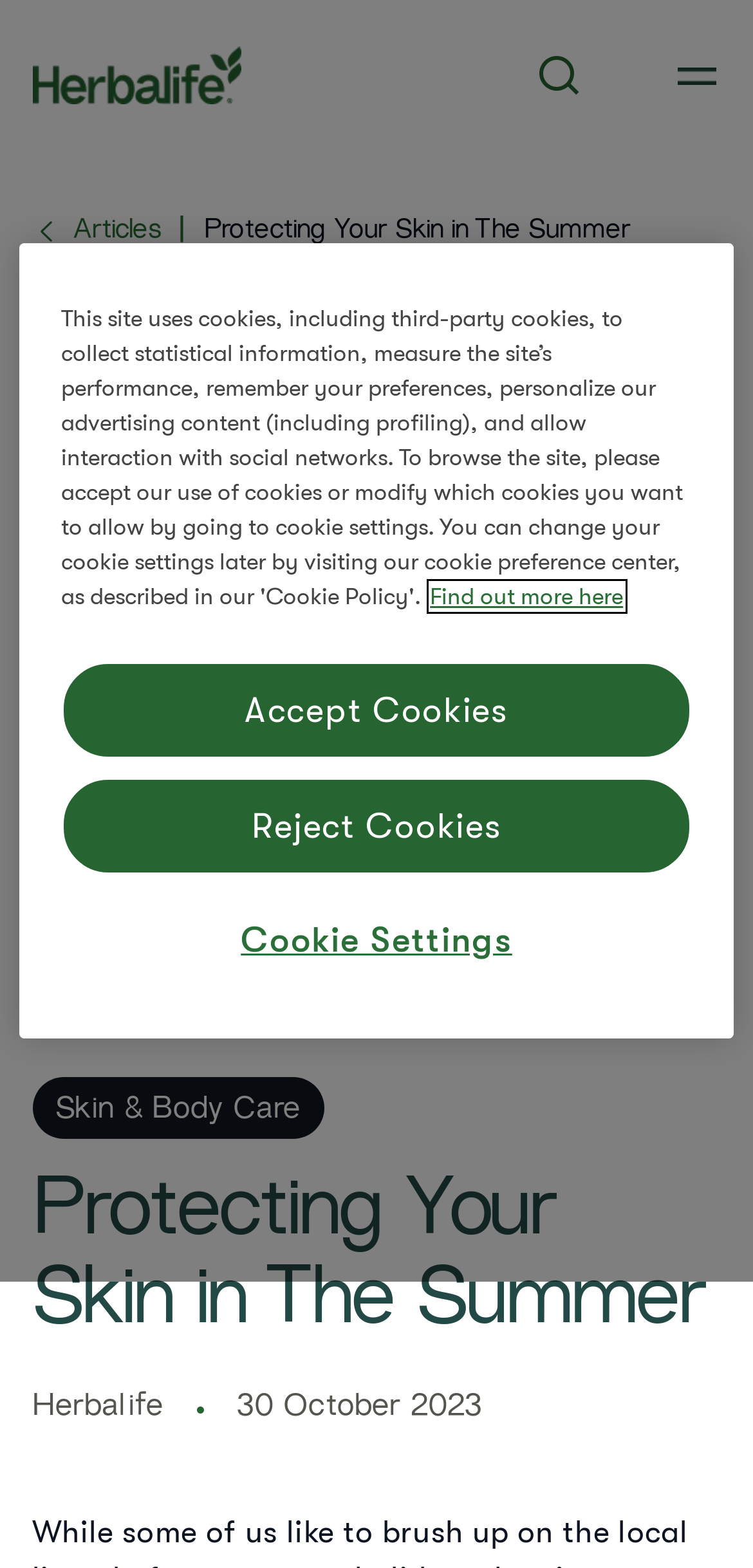Please identify the bounding box coordinates of the area that needs to be clicked to follow this instruction: "Click the search button".

[0.711, 0.033, 0.773, 0.063]